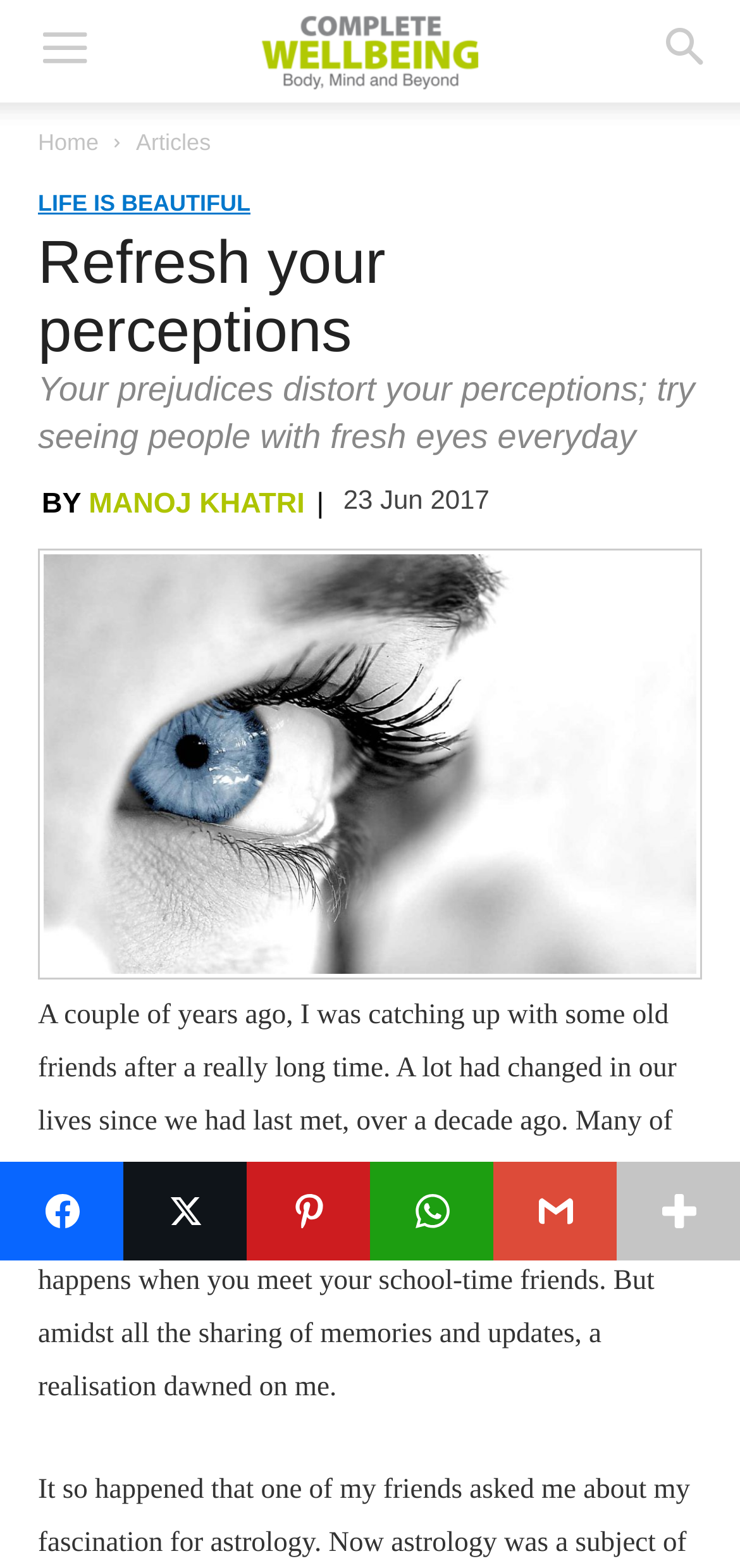Could you indicate the bounding box coordinates of the region to click in order to complete this instruction: "Share on Facebook".

[0.0, 0.741, 0.167, 0.804]